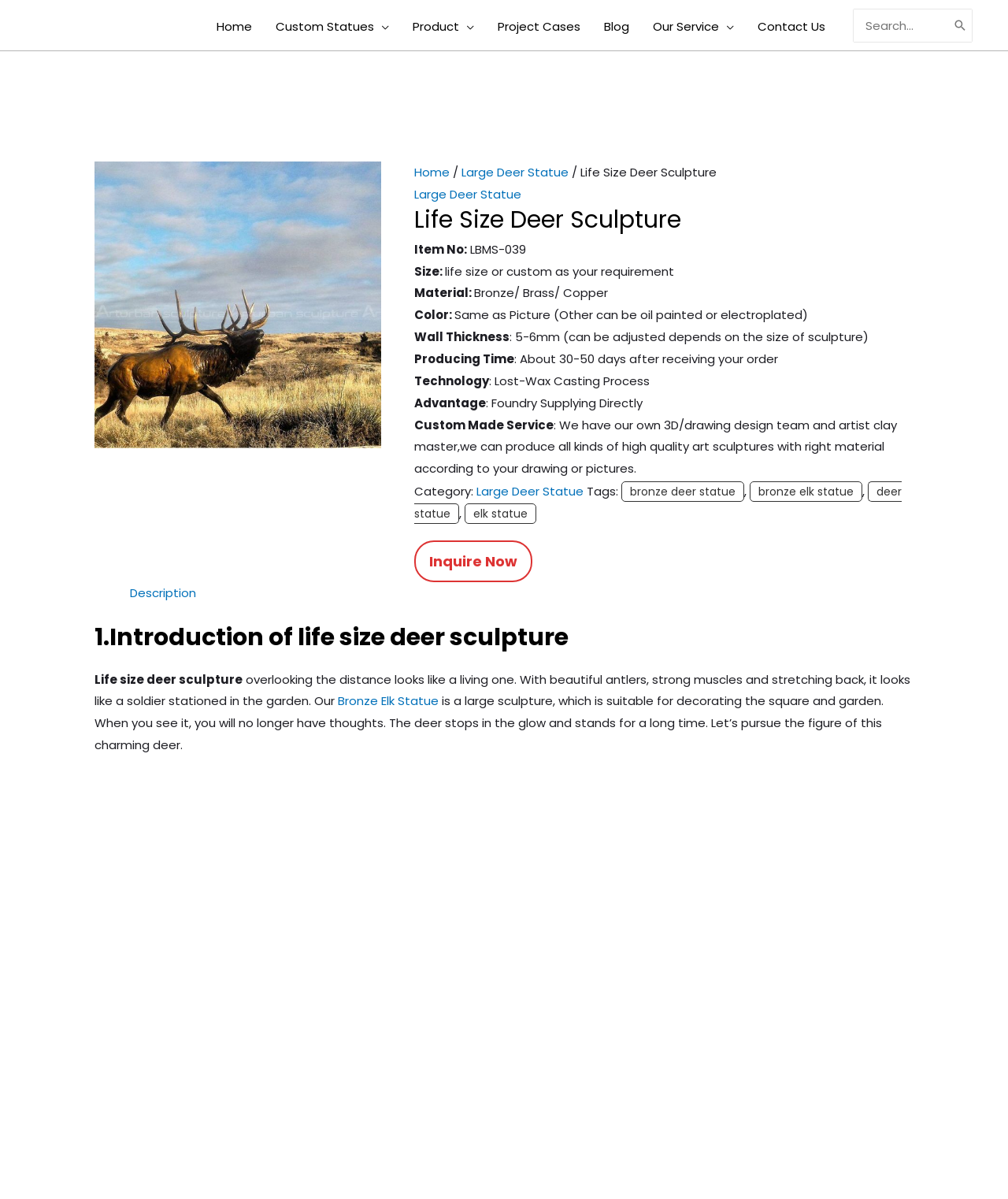What is the category of the deer sculpture?
Please elaborate on the answer to the question with detailed information.

The category of the deer sculpture can be found in the product details section, where it is specified as 'Category: Large Deer Statue'.